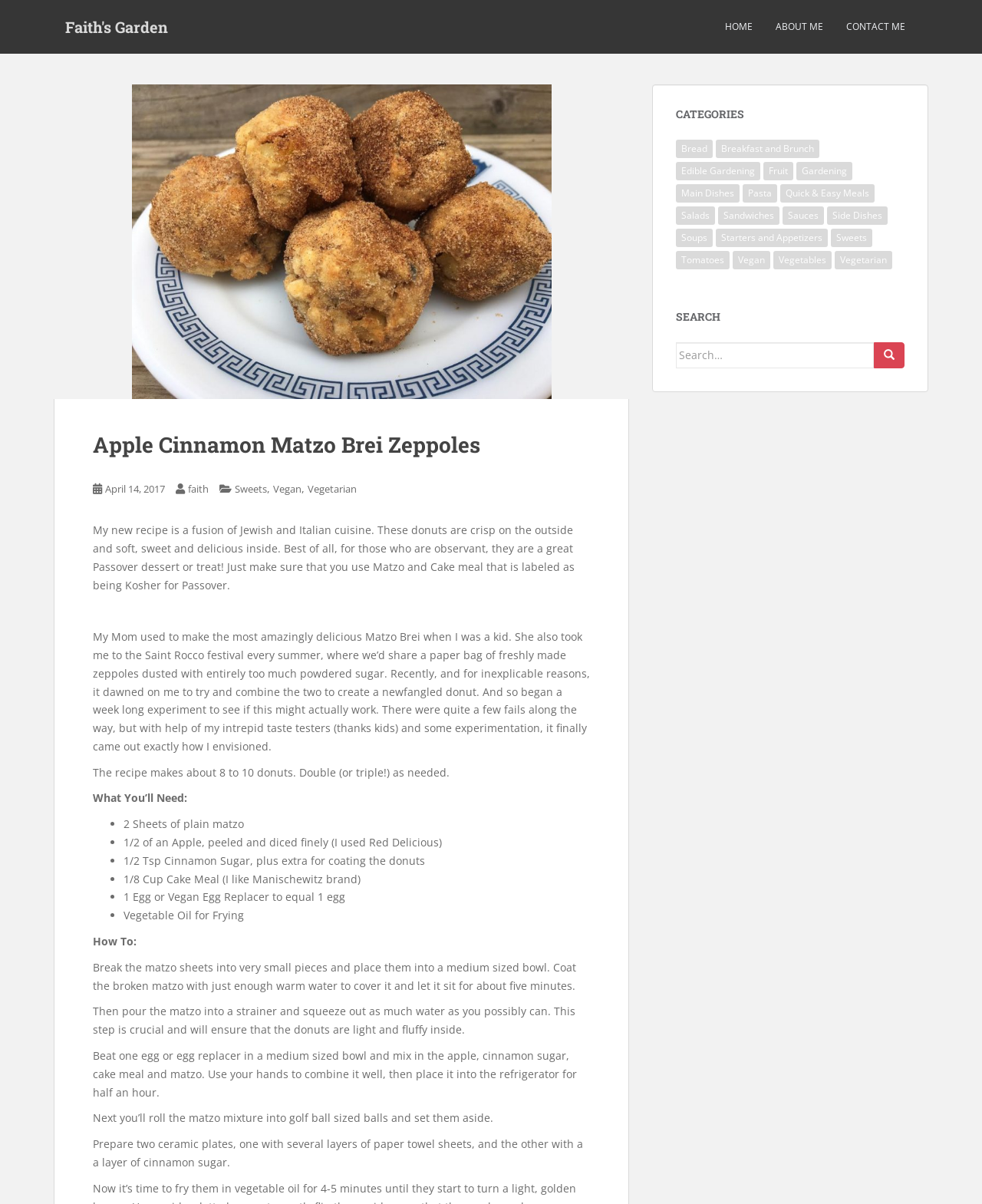Use a single word or phrase to respond to the question:
How many donuts does the recipe make?

8 to 10